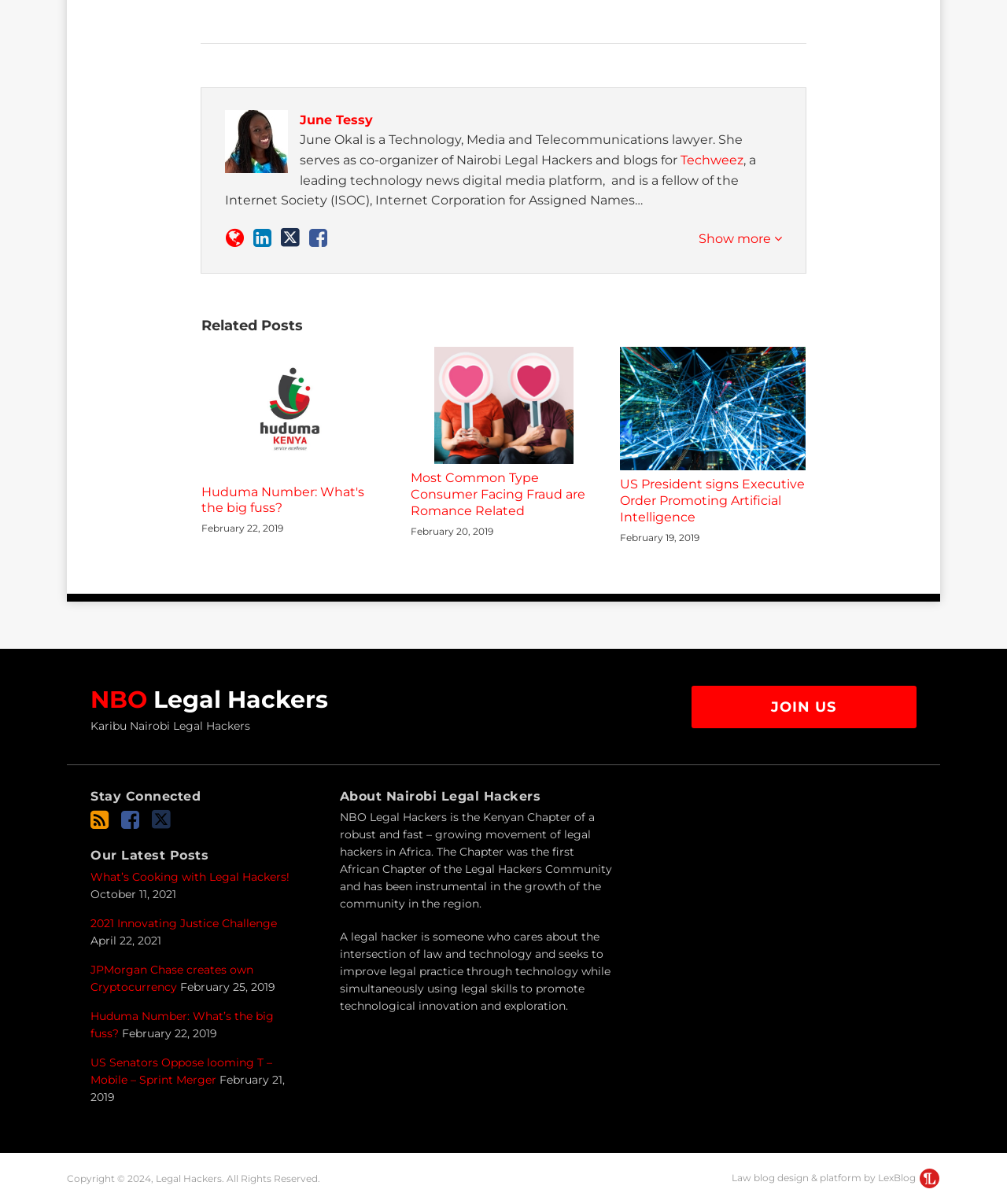Please specify the bounding box coordinates of the clickable region necessary for completing the following instruction: "Visit Techweez". The coordinates must consist of four float numbers between 0 and 1, i.e., [left, top, right, bottom].

[0.676, 0.127, 0.738, 0.139]